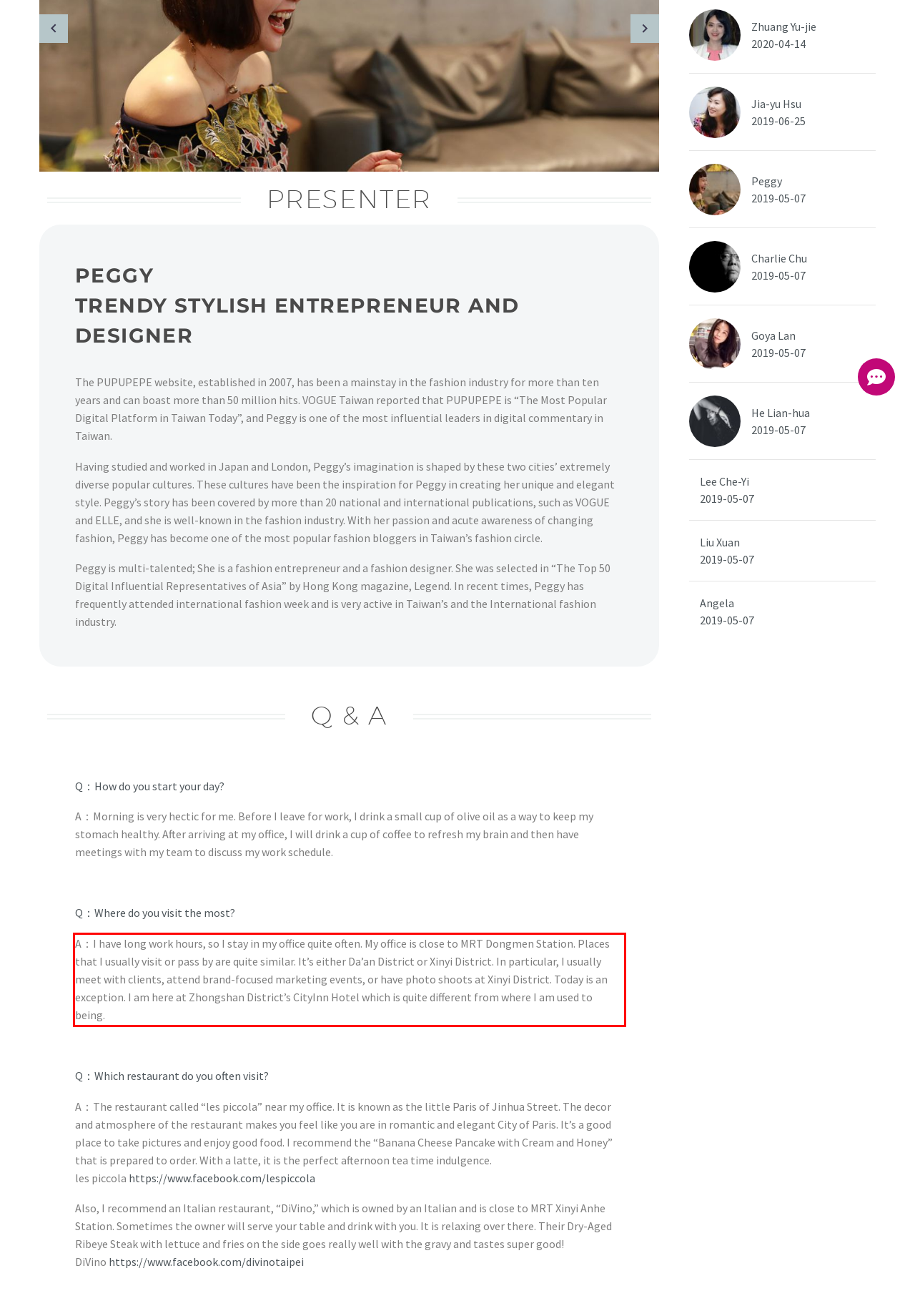Given a screenshot of a webpage, identify the red bounding box and perform OCR to recognize the text within that box.

A：I have long work hours, so I stay in my office quite often. My office is close to MRT Dongmen Station. Places that I usually visit or pass by are quite similar. It’s either Da’an District or Xinyi District. In particular, I usually meet with clients, attend brand-focused marketing events, or have photo shoots at Xinyi District. Today is an exception. I am here at Zhongshan District’s CityInn Hotel which is quite different from where I am used to being.